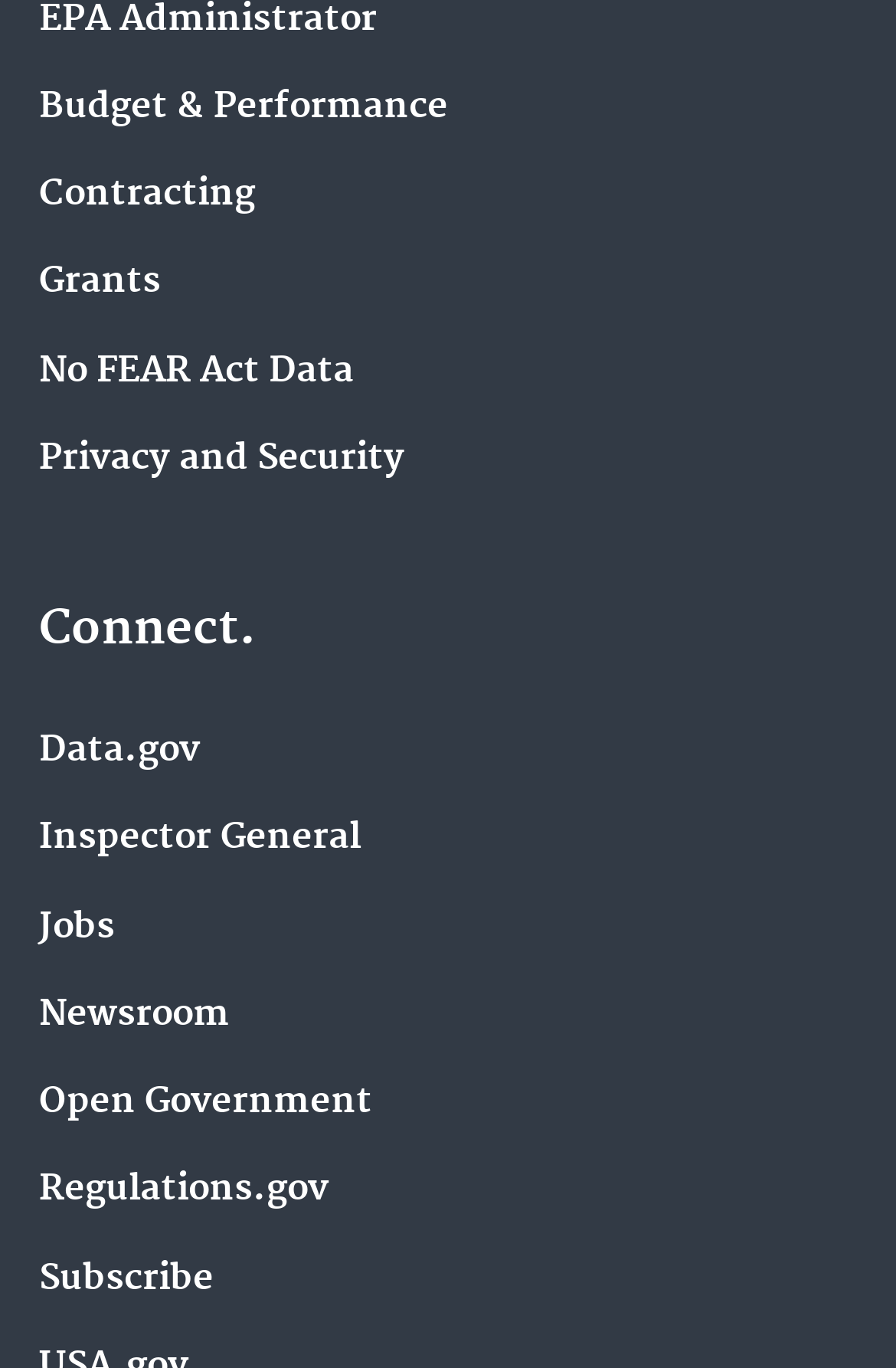How many links are there on the webpage?
Refer to the image and answer the question using a single word or phrase.

11